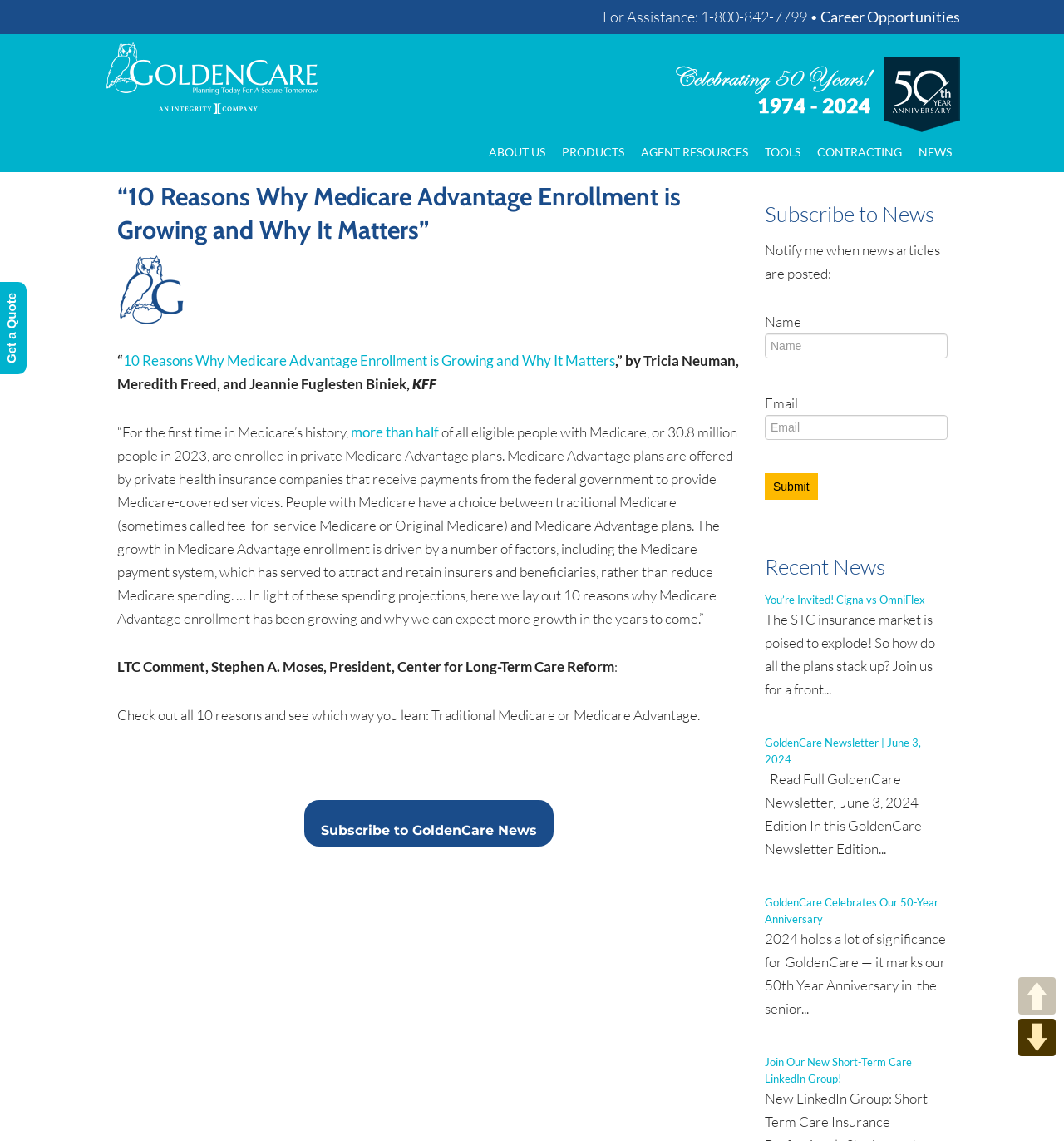Determine the bounding box coordinates for the area you should click to complete the following instruction: "Click on Career Opportunities".

[0.771, 0.007, 0.902, 0.023]